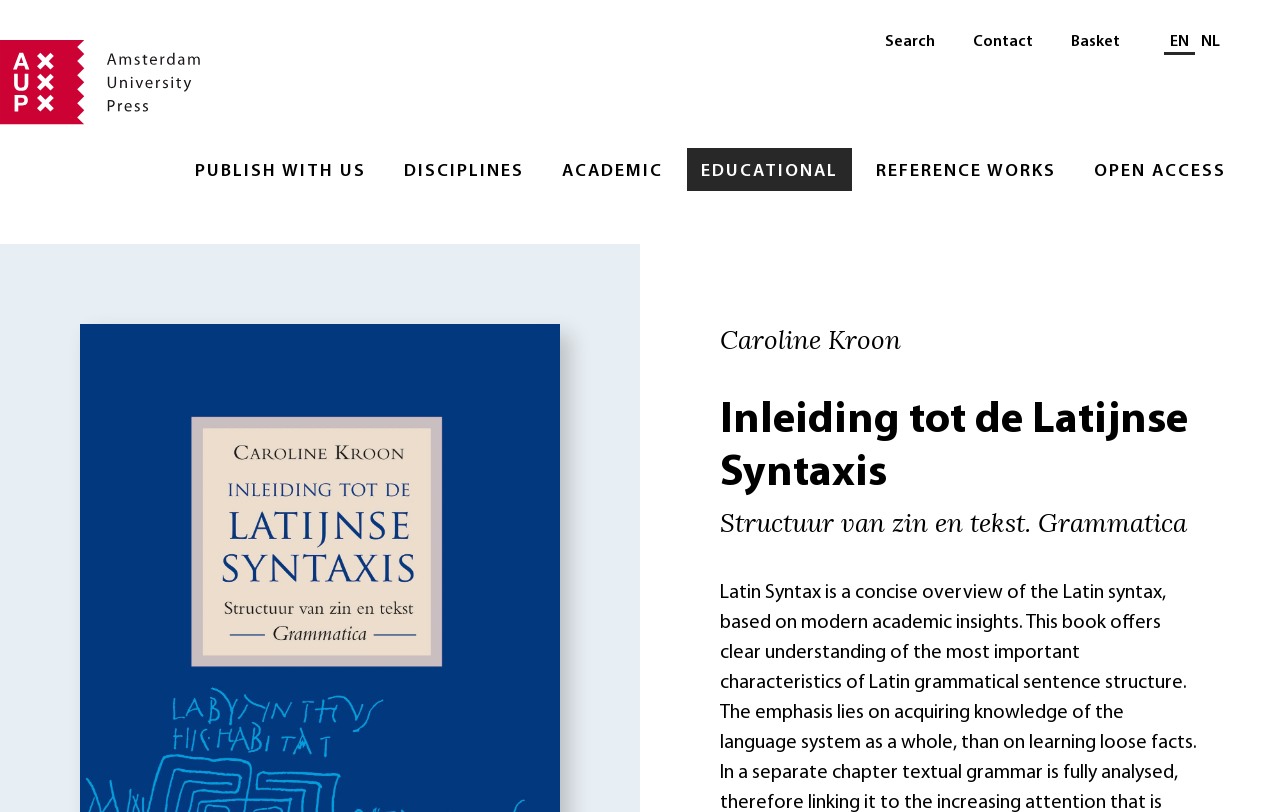By analyzing the image, answer the following question with a detailed response: What is the language of the book?

I inferred the language of the book by looking at the title 'Inleiding tot de Latijnse Syntaxis', which is in Dutch, but 'Latijnse' means 'Latin' in English, suggesting that the book is about Latin syntax.